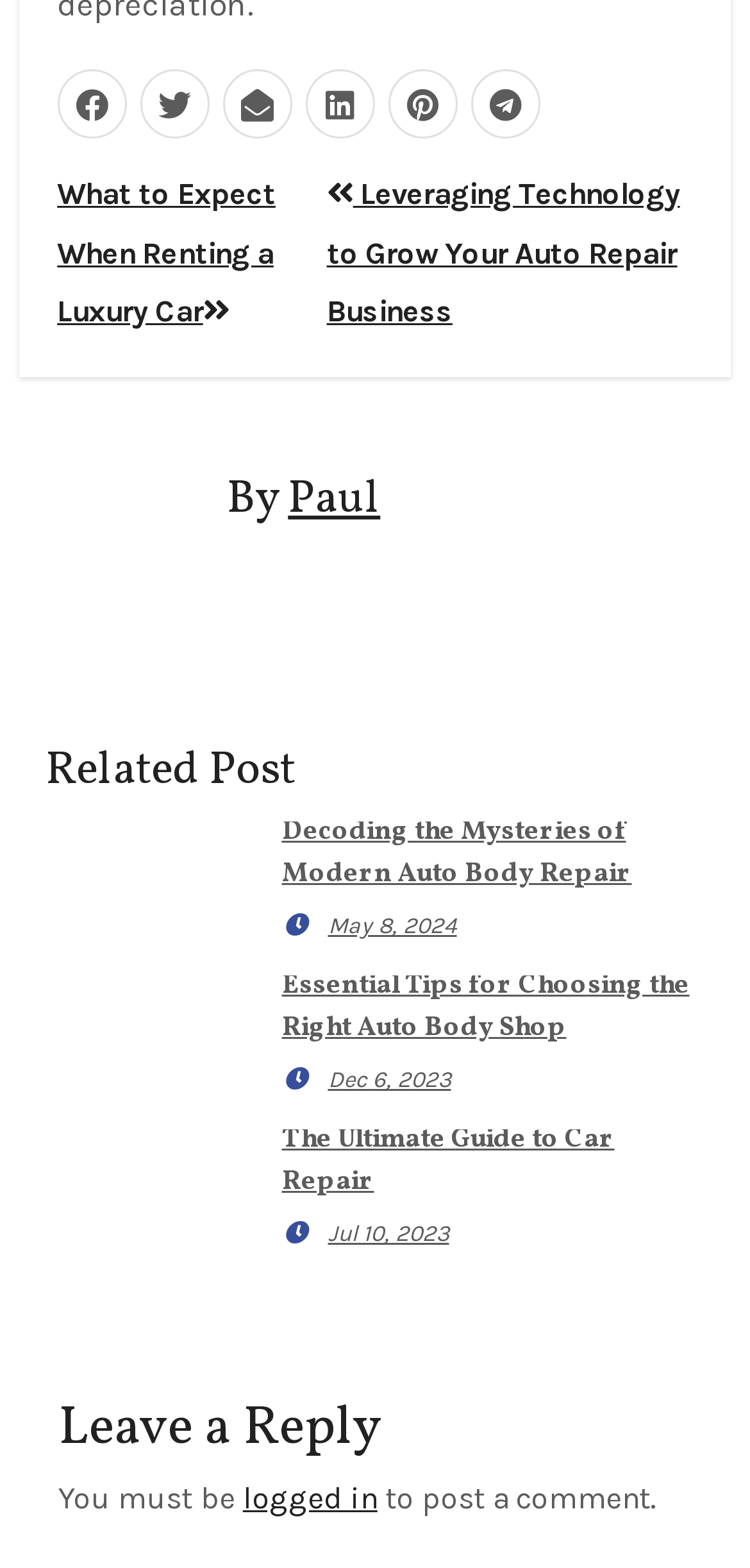Identify the bounding box of the HTML element described here: "parent_node: By Paul". Provide the coordinates as four float numbers between 0 and 1: [left, top, right, bottom].

[0.058, 0.304, 0.302, 0.402]